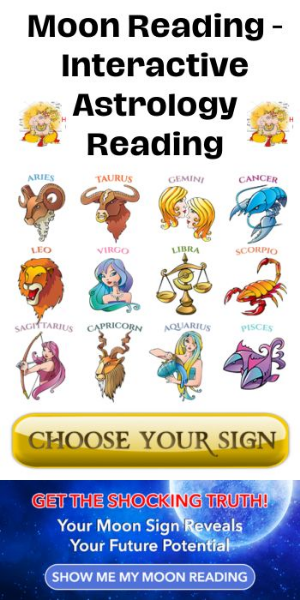Summarize the image with a detailed caption.

The image showcases an engaging advertisement for a "Moon Reading - Interactive Astrology Reading." Featuring a vibrant and playful design, it highlights the twelve zodiac signs: Aries, Taurus, Gemini, Cancer, Leo, Virgo, Libra, Scorpio, Sagittarius, Capricorn, Aquarius, and Pisces, each represented by colorful illustrations that capture their respective characteristics. Beneath the zodiac signs, there’s a prominent call-to-action button labeled "CHOOSE YOUR SIGN," encouraging users to select their zodiac sign for a personalized astrology reading. At the bottom of the image, an enticing tagline reads "GET THE SHOCKING TRUTH! Your Moon Sign Reveals Your Future Potential," further inviting individuals to explore what their astrological insights might uncover.